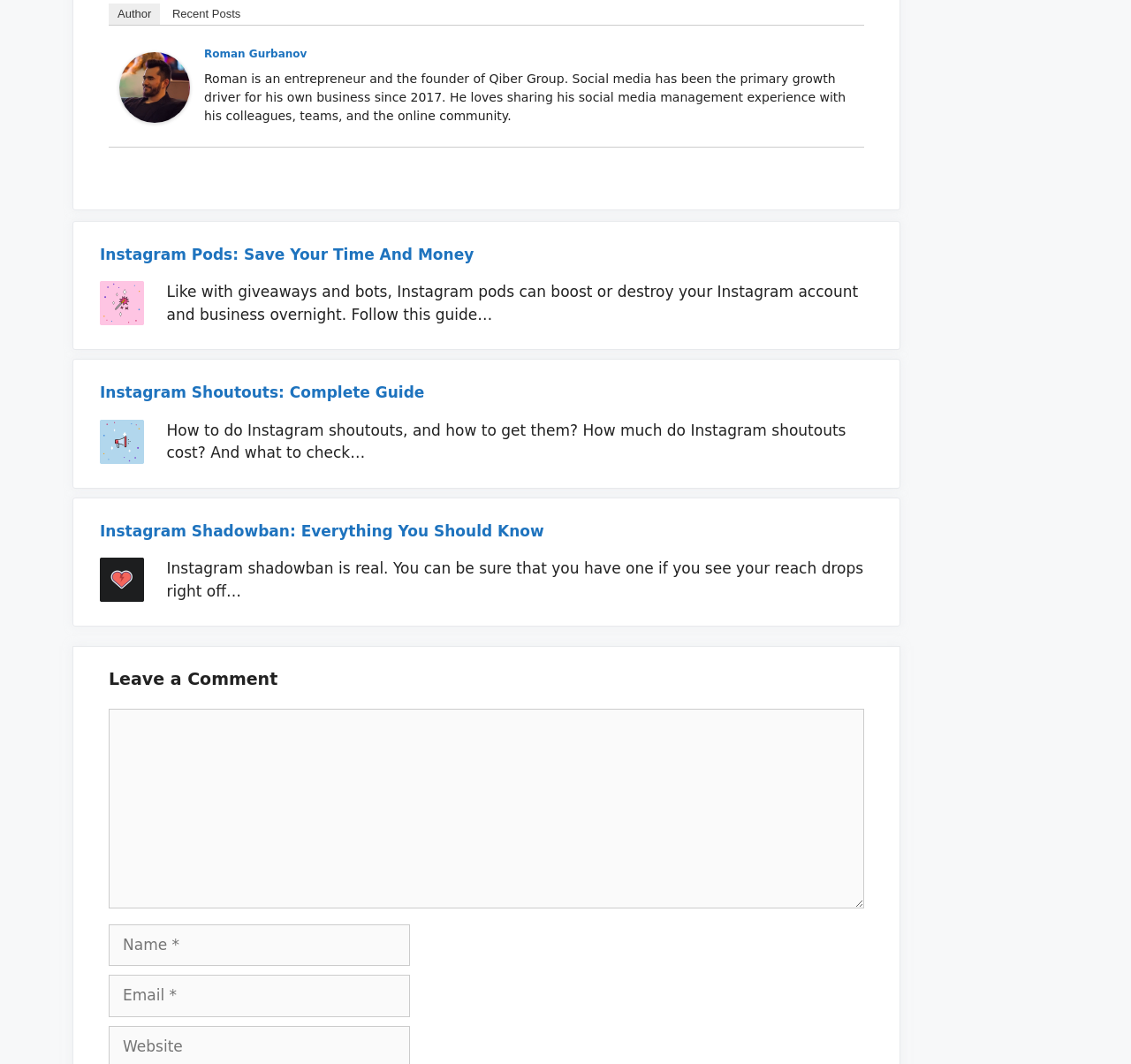Please determine the bounding box coordinates for the UI element described here. Use the format (top-left x, top-left y, bottom-right x, bottom-right y) with values bounded between 0 and 1: Author

[0.096, 0.003, 0.142, 0.023]